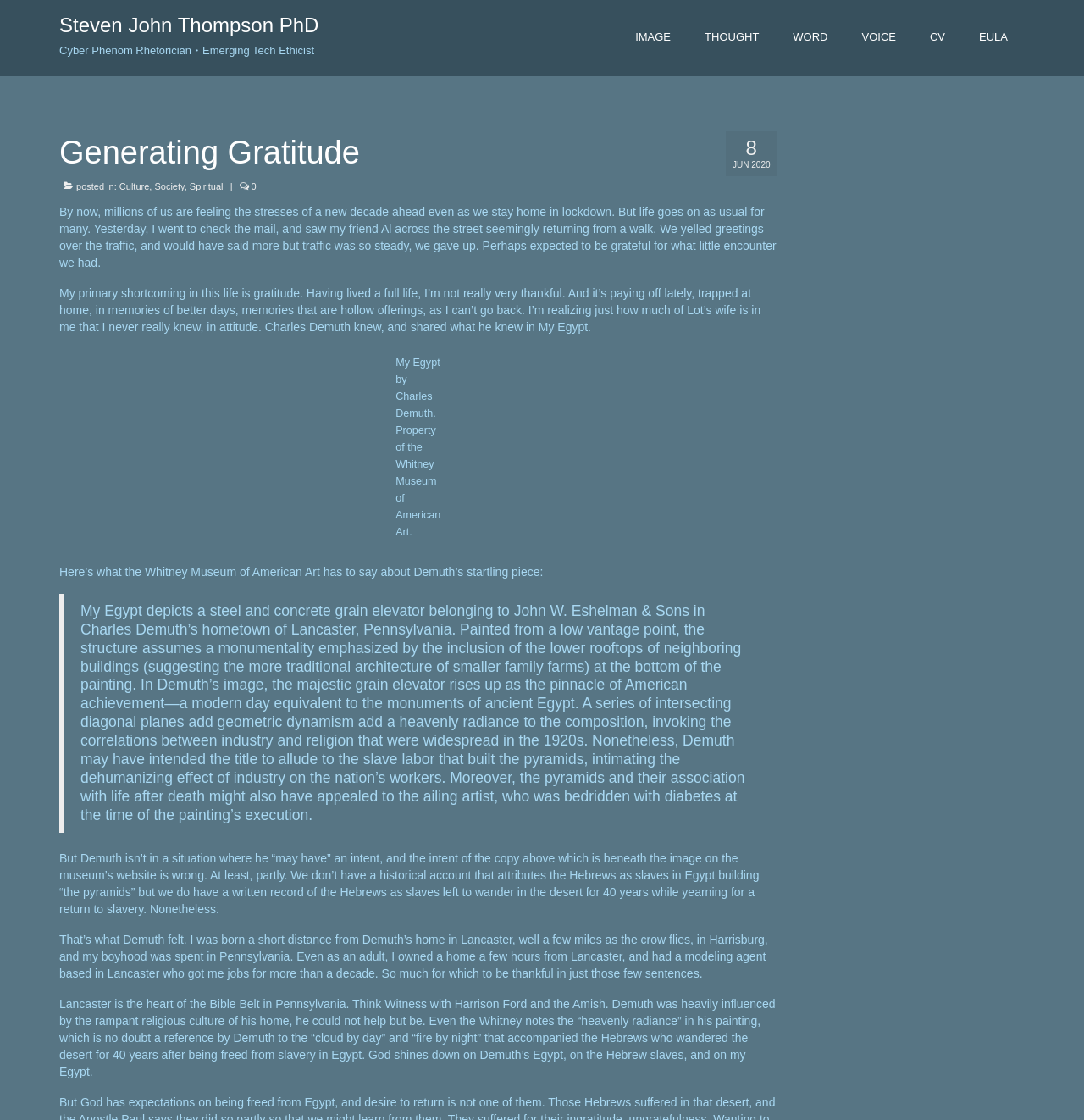Select the bounding box coordinates of the element I need to click to carry out the following instruction: "Check the CV of Steven John Thompson PhD".

[0.842, 0.019, 0.888, 0.048]